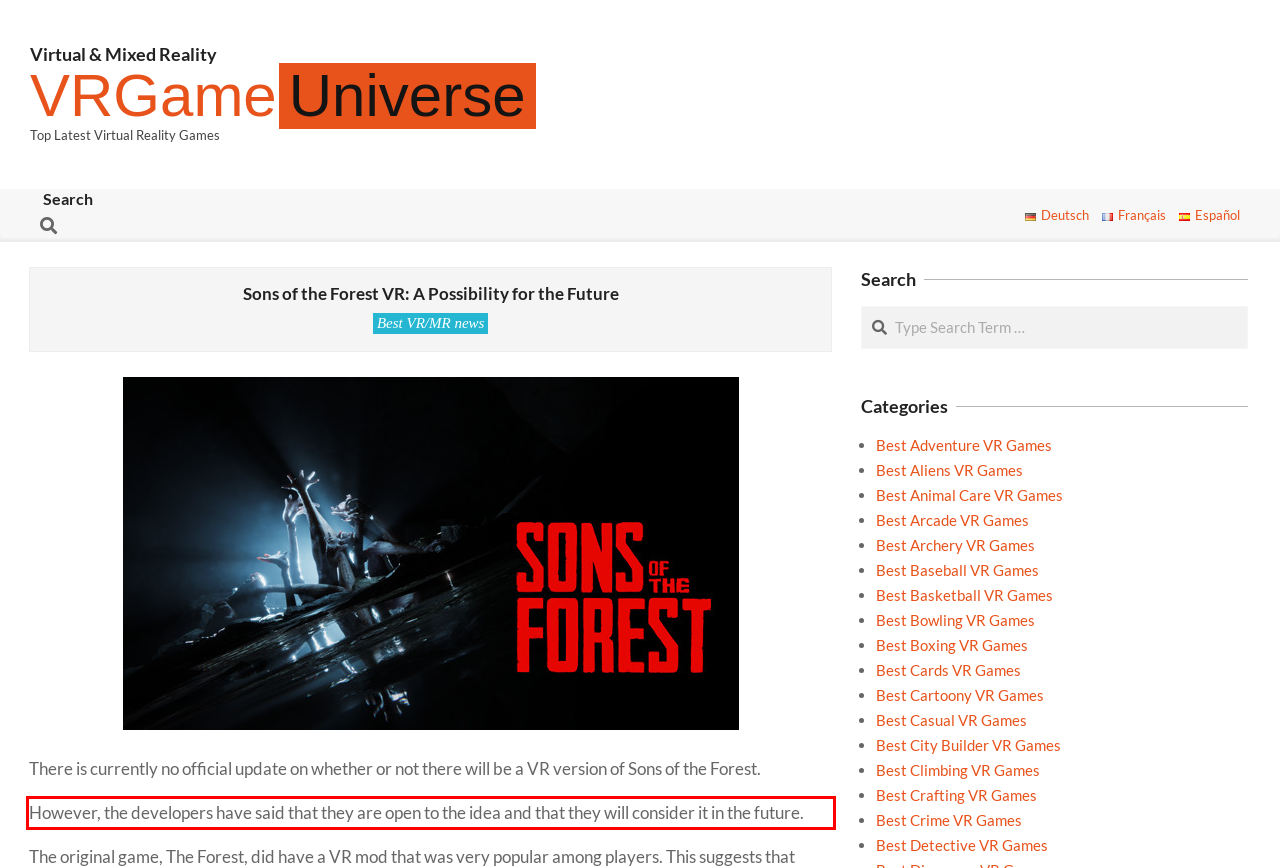Using the provided screenshot of a webpage, recognize the text inside the red rectangle bounding box by performing OCR.

However, the developers have said that they are open to the idea and that they will consider it in the future.